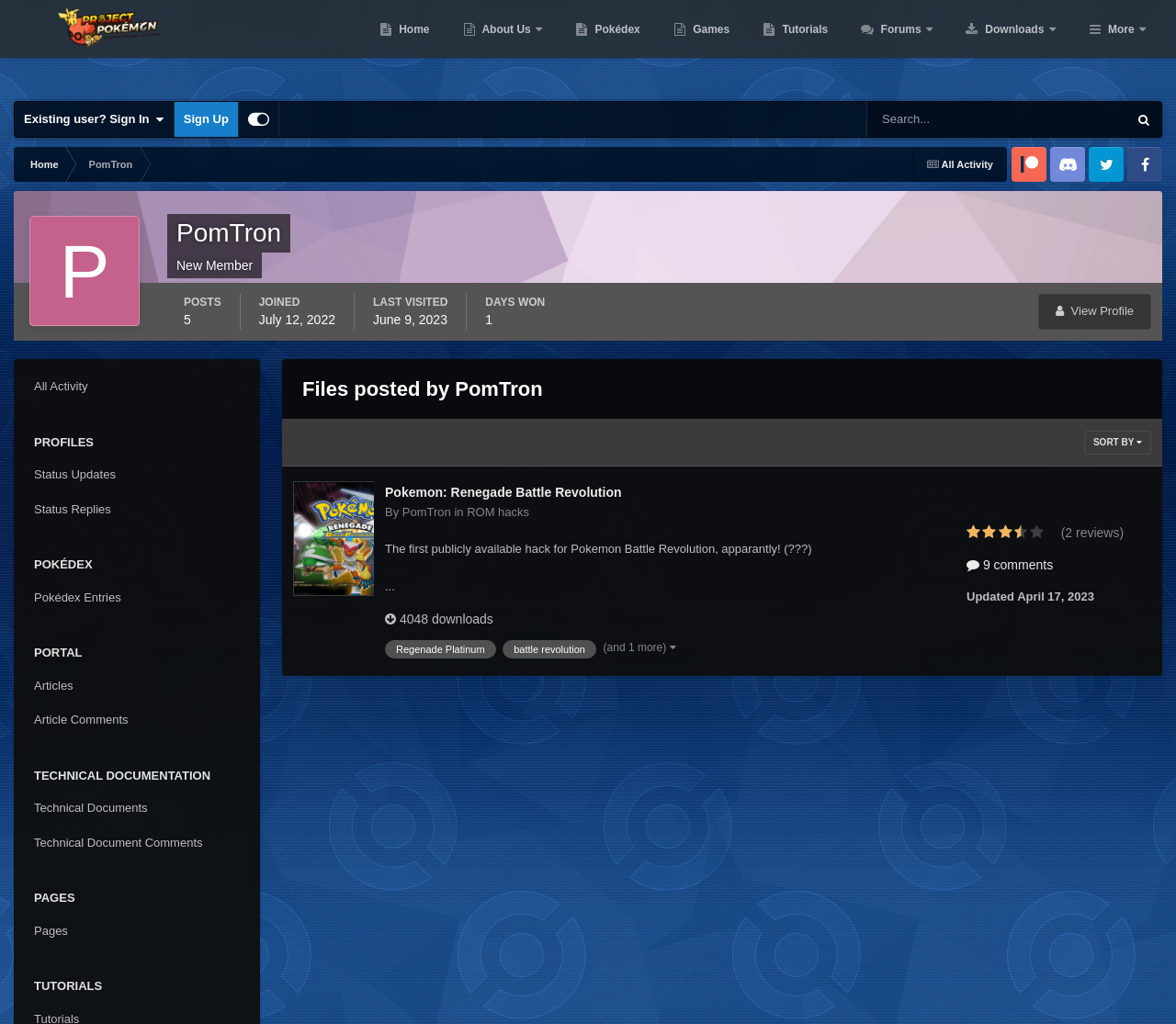What is the number of downloads for the Pokémon hack?
Please provide a single word or phrase as your answer based on the screenshot.

4048